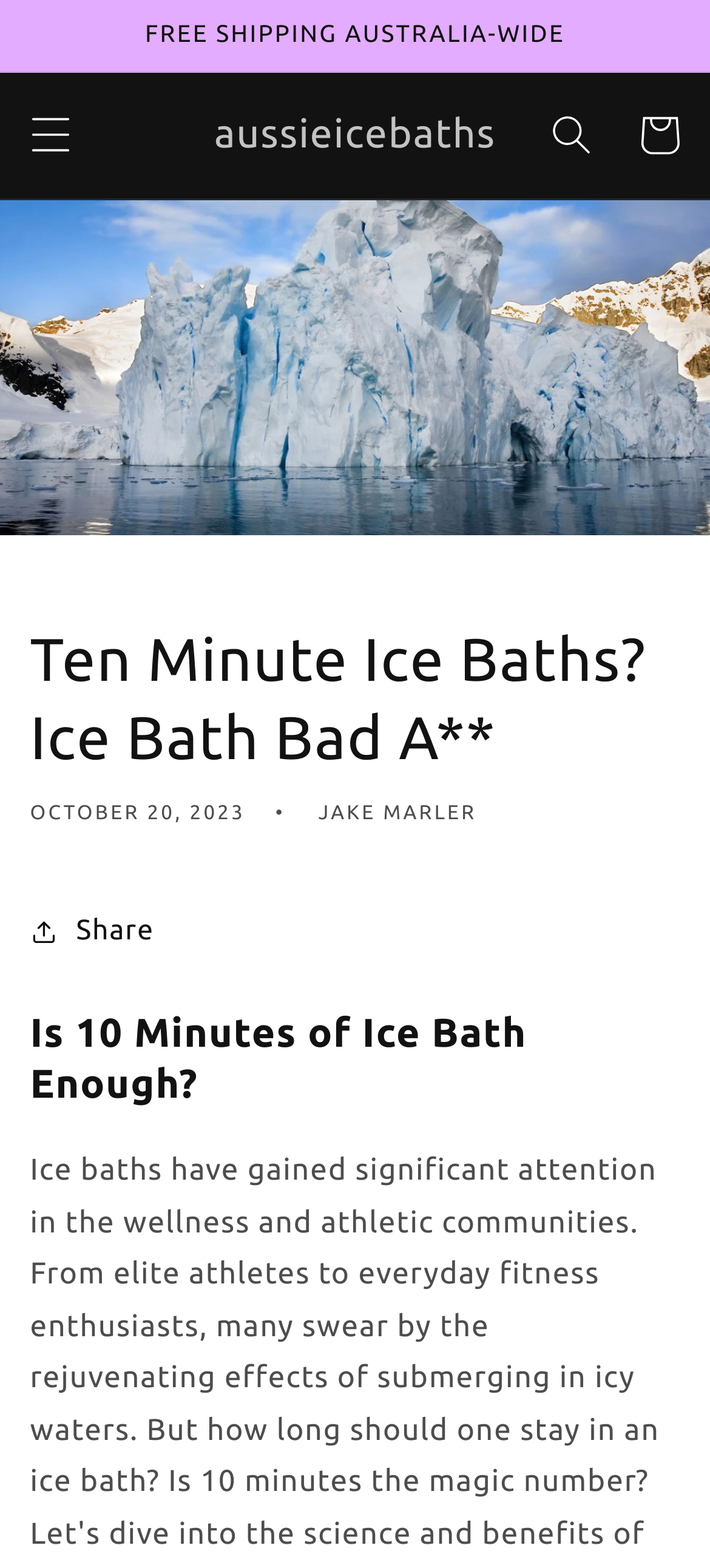What is the topic of this article?
Using the image as a reference, give an elaborate response to the question.

I inferred the topic of the article by looking at the title and content of the webpage. The title 'Is 10 Minutes of Ice Bath Enough?' and the presence of an image related to ice baths suggest that the article is about ice baths and their benefits.